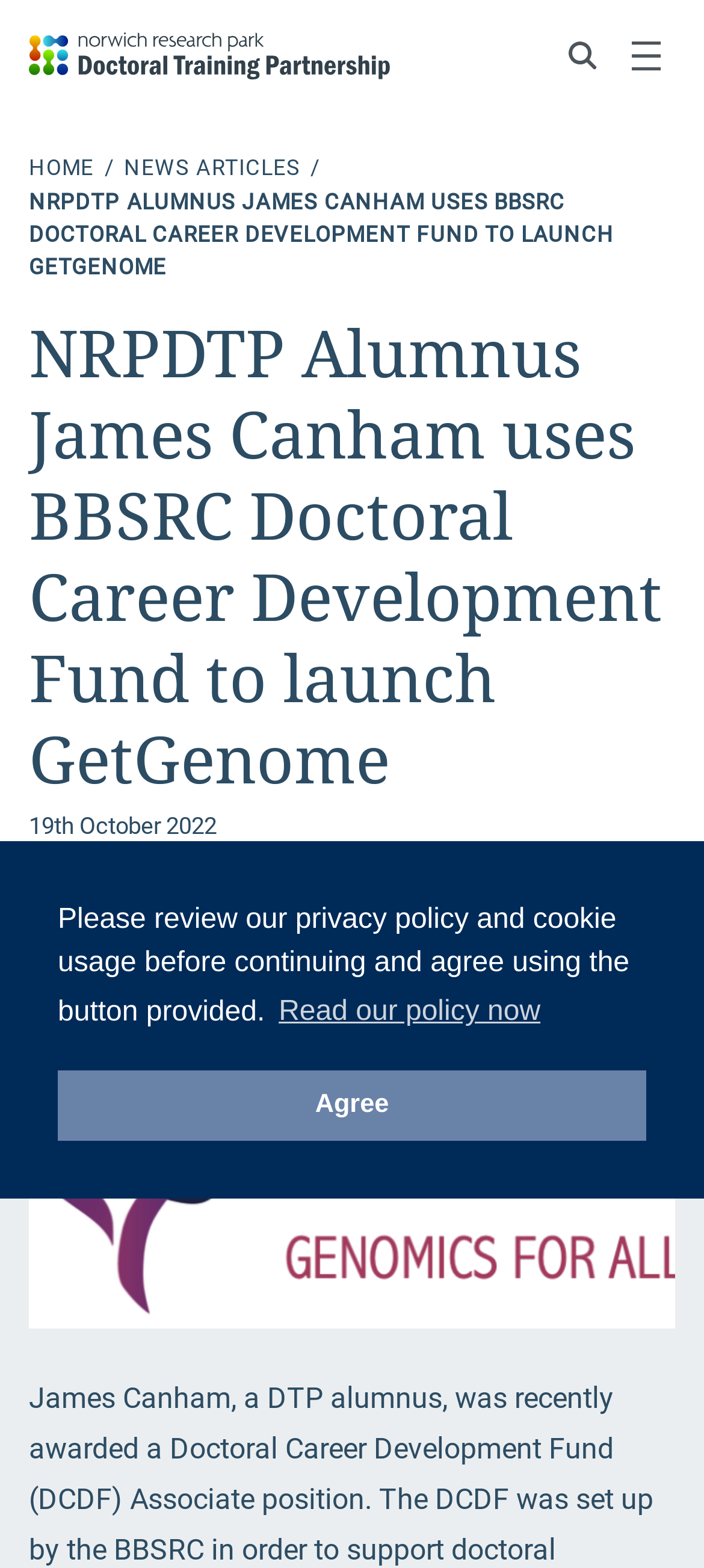How many buttons are there in the cookie consent dialog?
Carefully examine the image and provide a detailed answer to the question.

The cookie consent dialog contains two buttons, which are 'learn more about cookies' and 'dismiss cookie message'. These buttons can be found in the dialog element with the ID 'cookieconsent'.